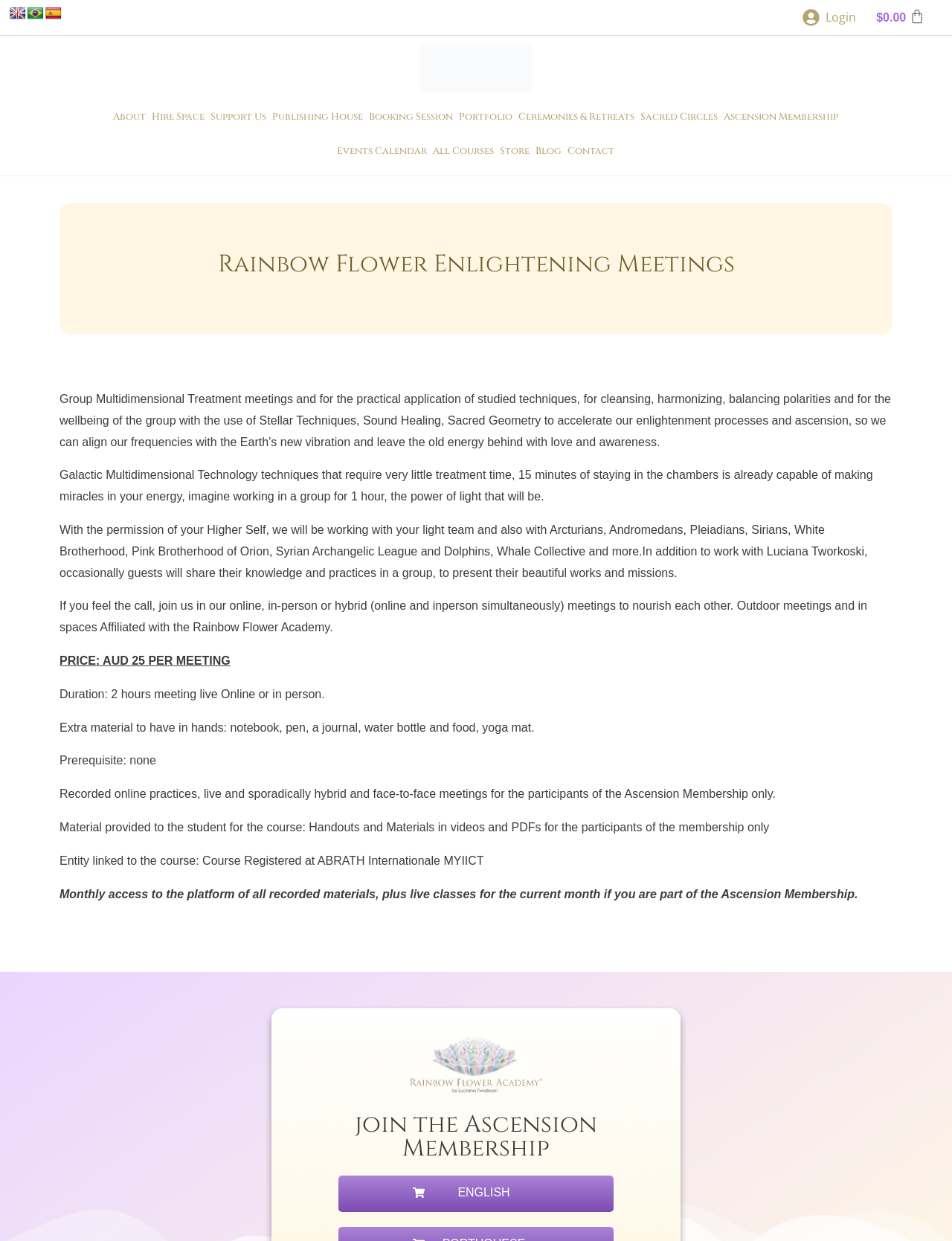Specify the bounding box coordinates of the area to click in order to execute this command: 'Click the English button'. The coordinates should consist of four float numbers ranging from 0 to 1, and should be formatted as [left, top, right, bottom].

[0.356, 0.947, 0.644, 0.976]